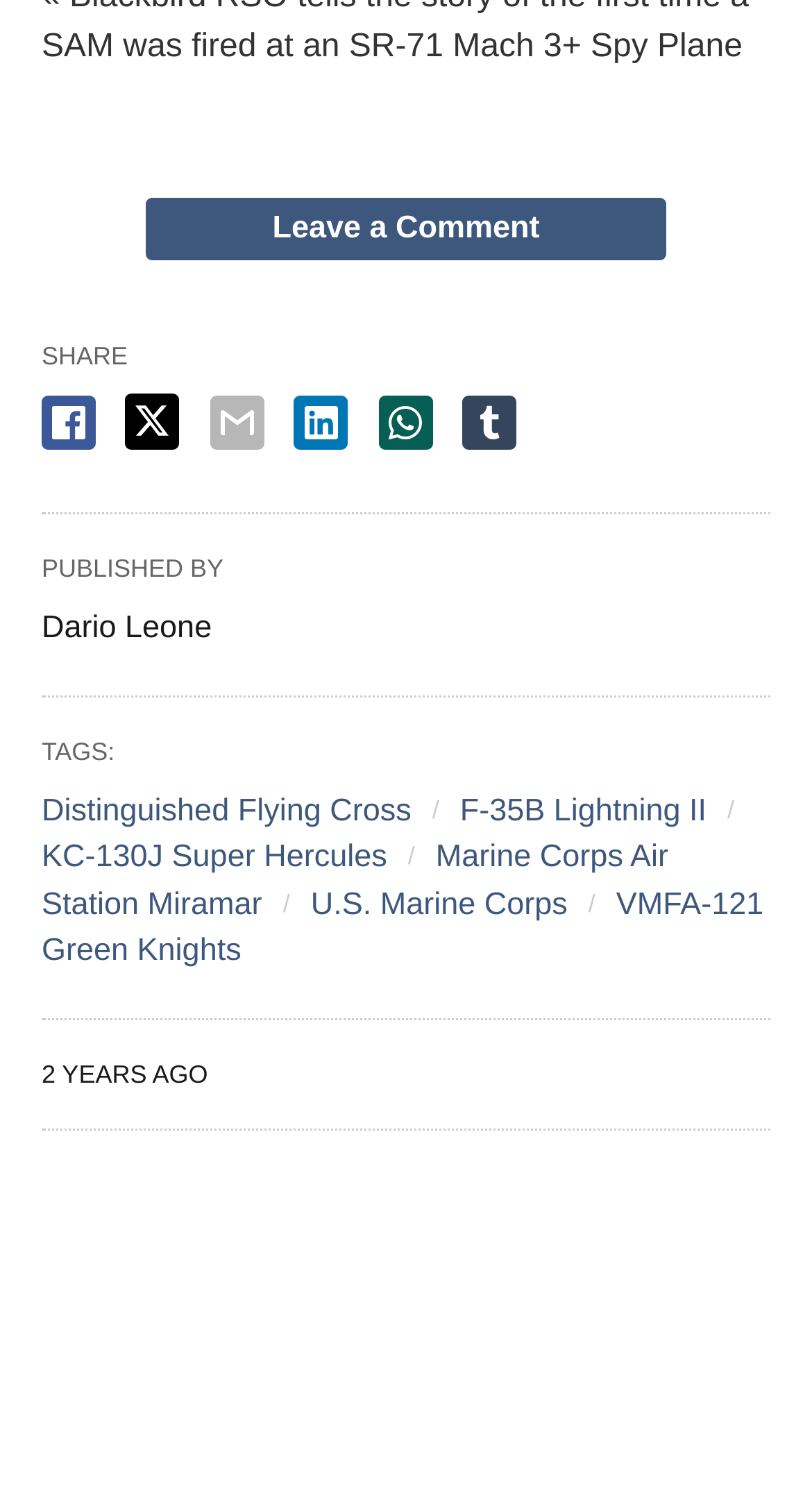How many social media share options are available?
Please answer the question with a detailed and comprehensive explanation.

I counted the number of social media share links available, which are facebook share, twitter share, email share, linkedin share, whatsapp share, and tumbler share.